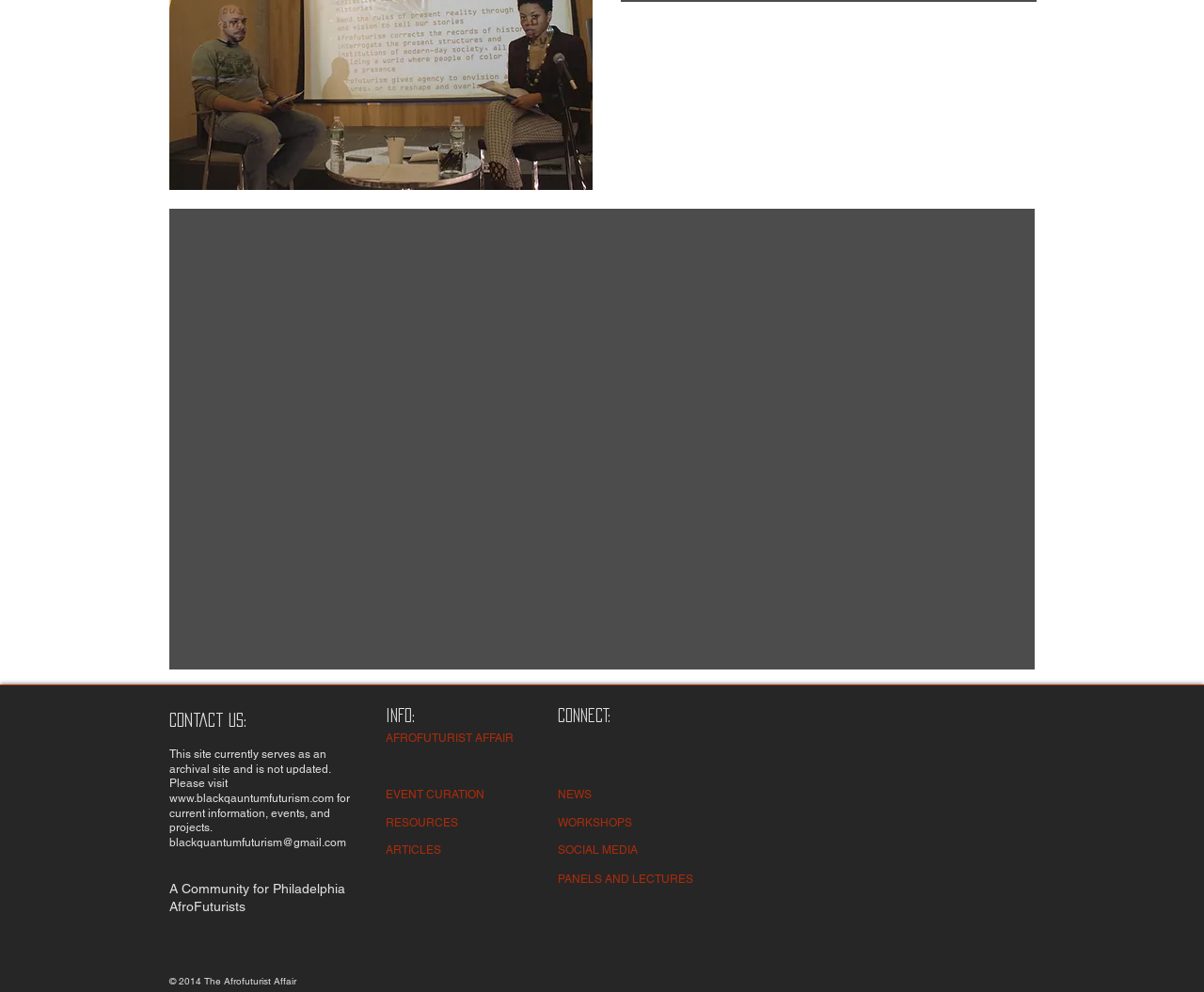Please indicate the bounding box coordinates of the element's region to be clicked to achieve the instruction: "Contact us on Facebook". Provide the coordinates as four float numbers between 0 and 1, i.e., [left, top, right, bottom].

None